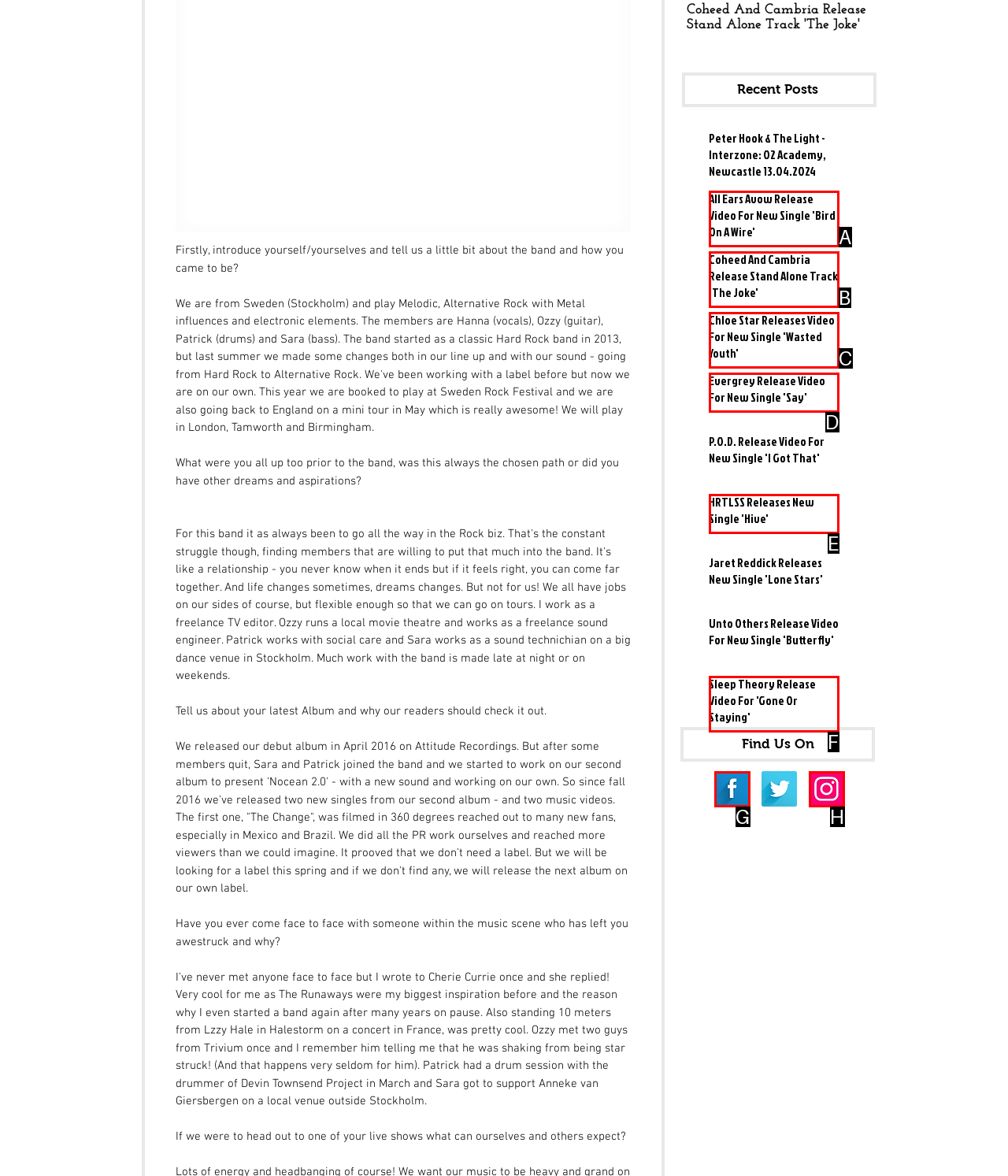From the options shown, which one fits the description: HRTLSS Releases New Single 'Hive'? Respond with the appropriate letter.

E